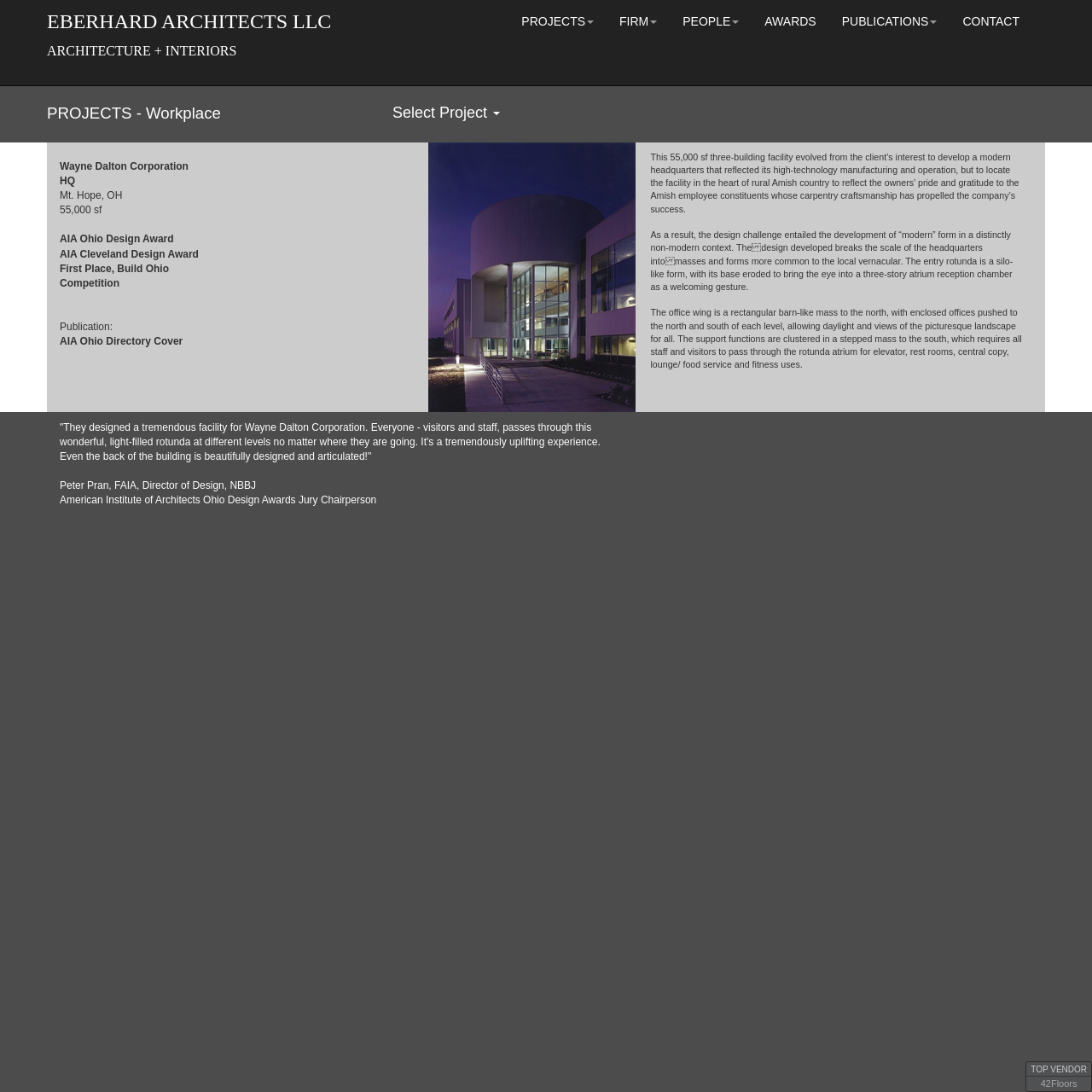Provide a single word or phrase answer to the question: 
What is the size of the Wayne Dalton Corporation HQ?

55,000 sf